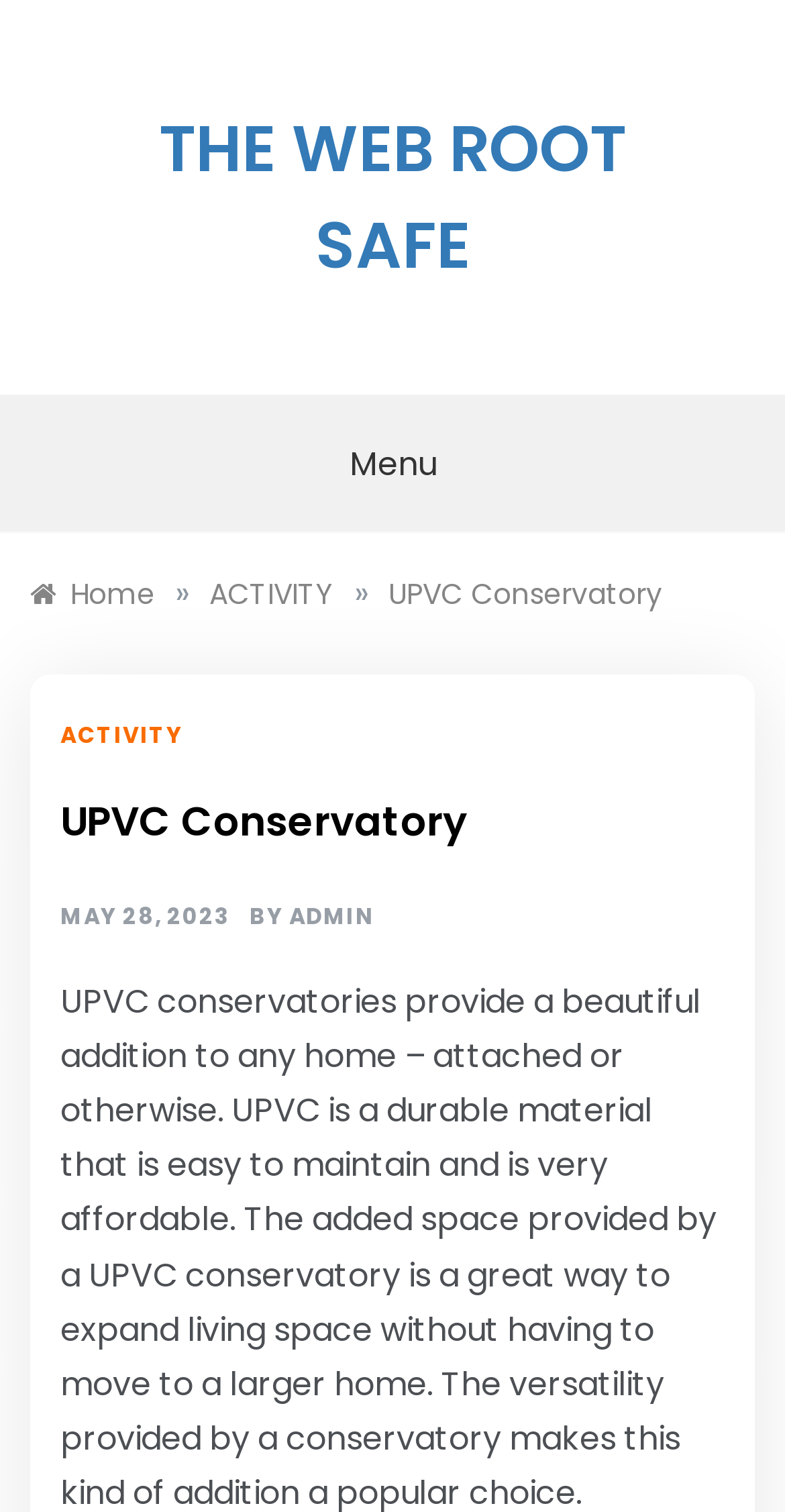Identify the bounding box coordinates of the region I need to click to complete this instruction: "Read about game play".

None